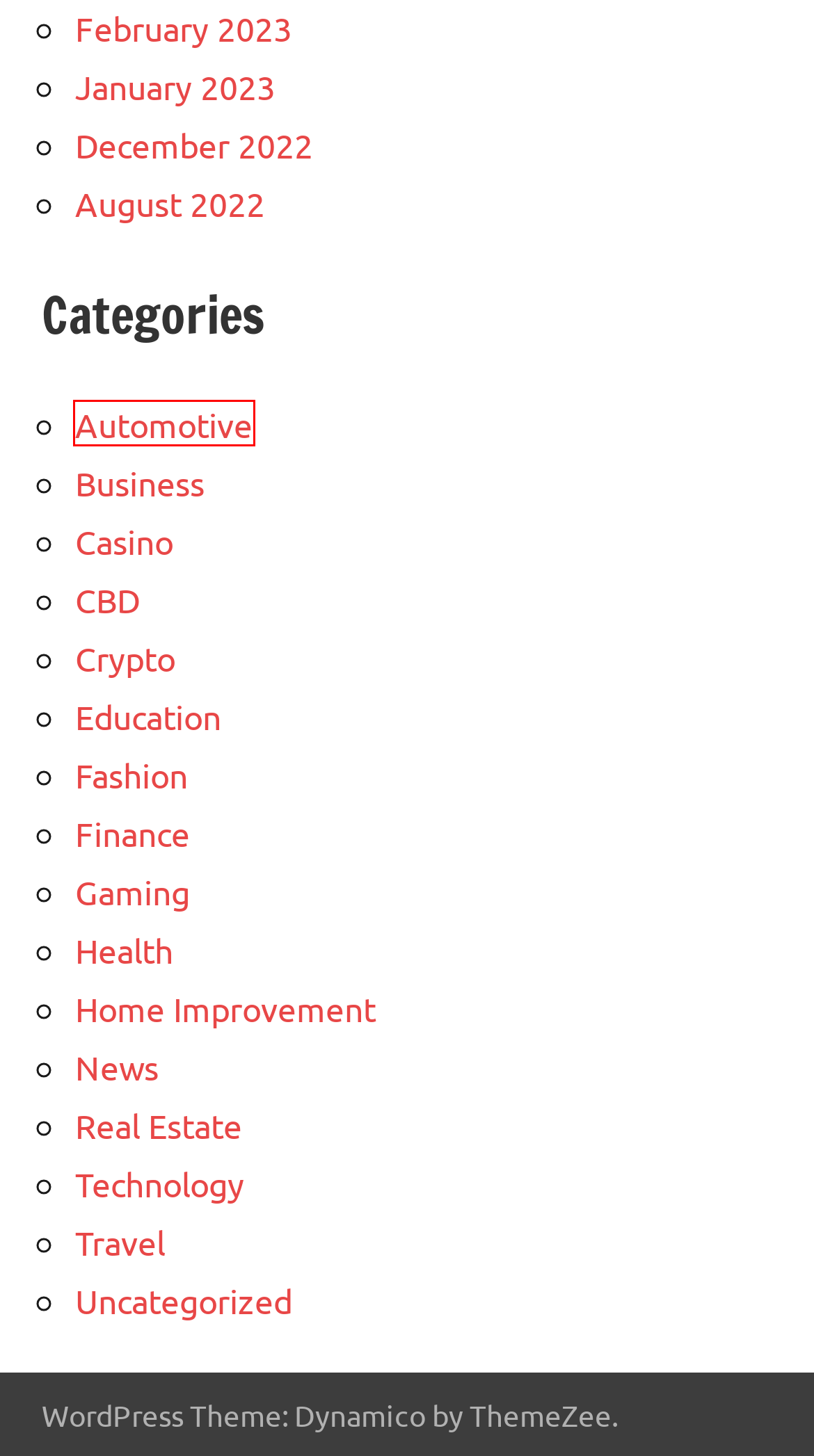You have a screenshot of a webpage with an element surrounded by a red bounding box. Choose the webpage description that best describes the new page after clicking the element inside the red bounding box. Here are the candidates:
A. Crypto Archives - White About
B. Fashion Archives - White About
C. Automotive Archives - White About
D. News Archives - White About
E. Casino Archives - White About
F. CBD Archives - White About
G. Education Archives - White About
H. Home Improvement Archives - White About

C